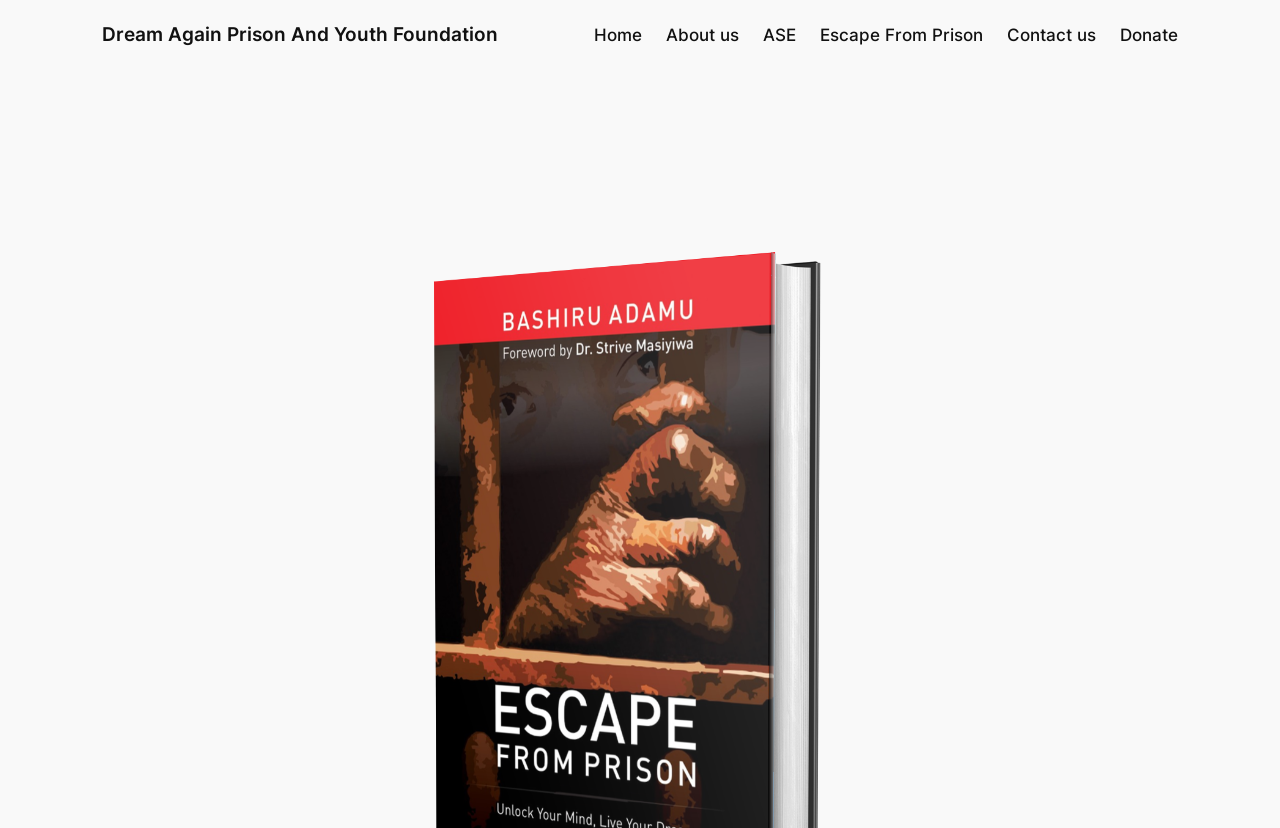Please respond to the question with a concise word or phrase:
What is the last navigation link?

Donate